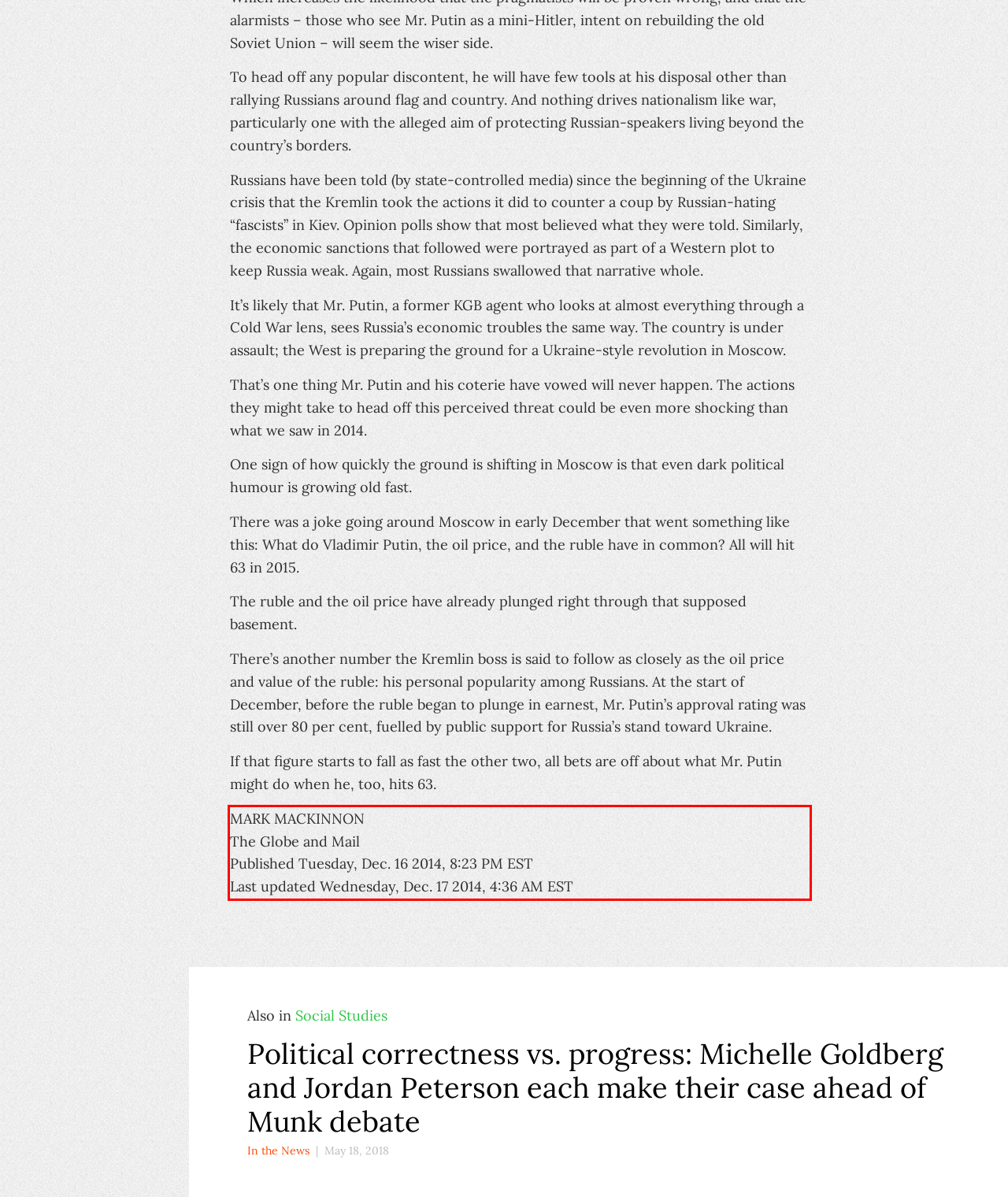Observe the screenshot of the webpage that includes a red rectangle bounding box. Conduct OCR on the content inside this red bounding box and generate the text.

MARK MACKINNON The Globe and Mail Published Tuesday, Dec. 16 2014, 8:23 PM EST Last updated Wednesday, Dec. 17 2014, 4:36 AM EST